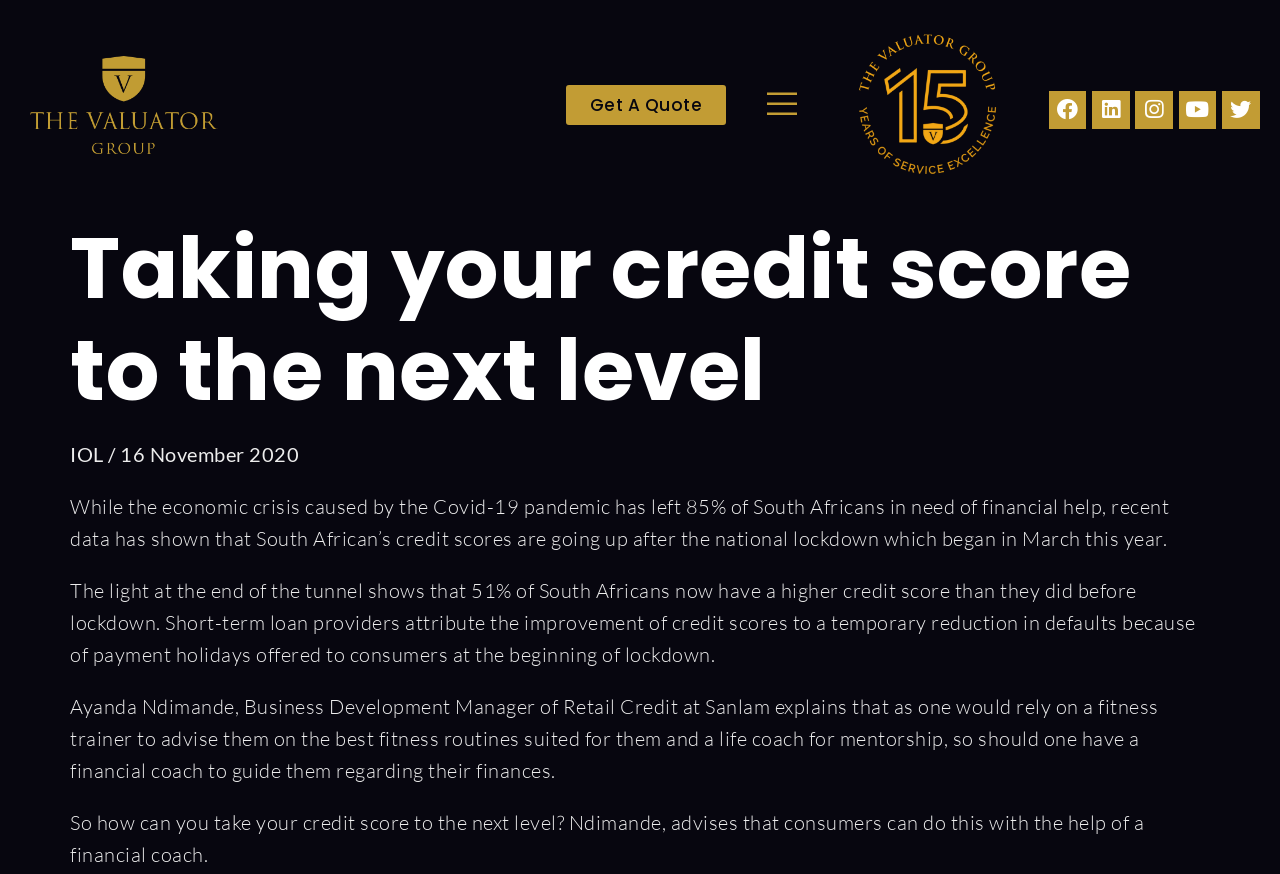Answer the following in one word or a short phrase: 
What is the icon above the 'Get A Quote' button?

ue962